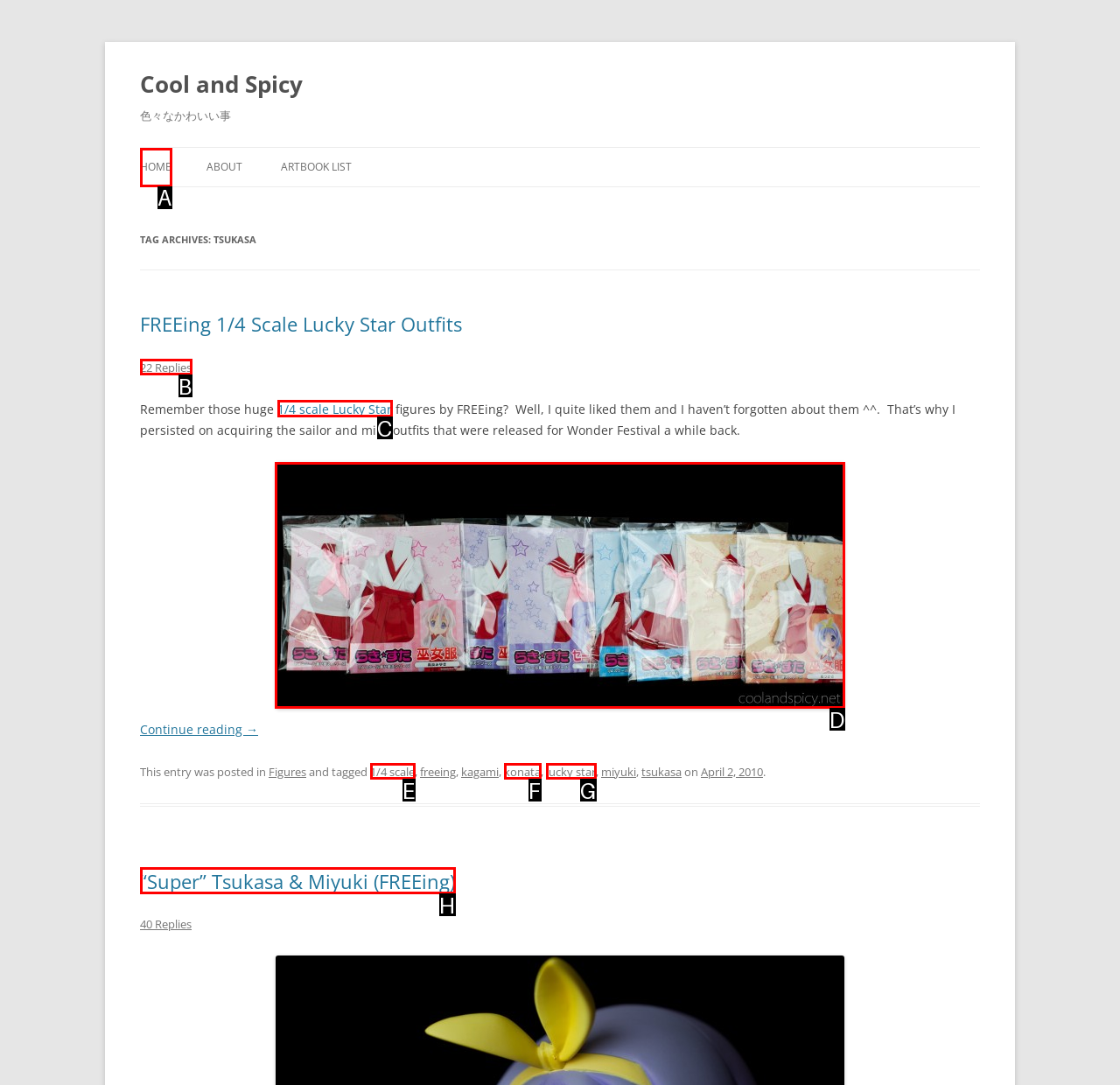Tell me which option I should click to complete the following task: View the image
Answer with the option's letter from the given choices directly.

D